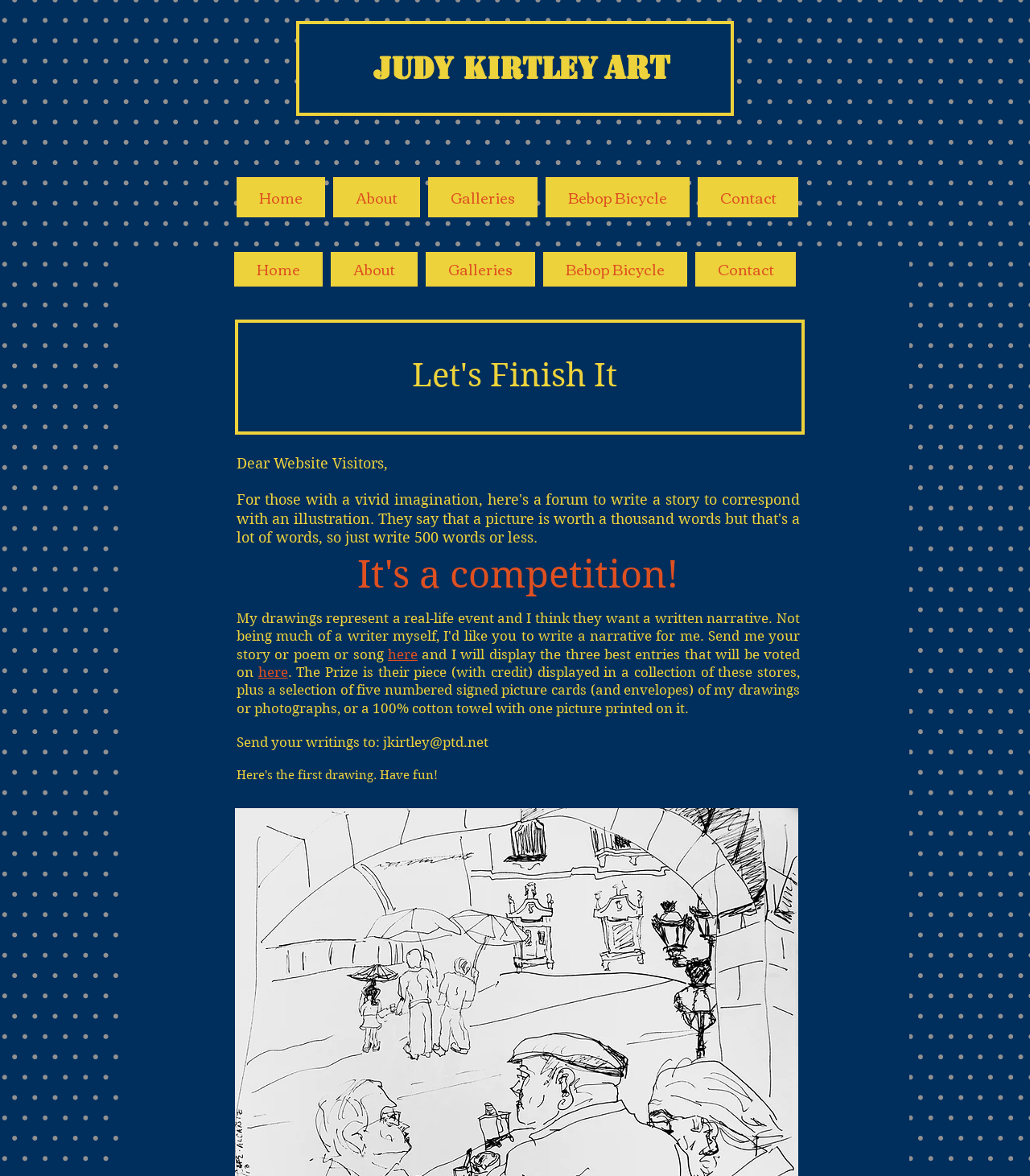Determine the webpage's heading and output its text content.

Judy Kirtley Art